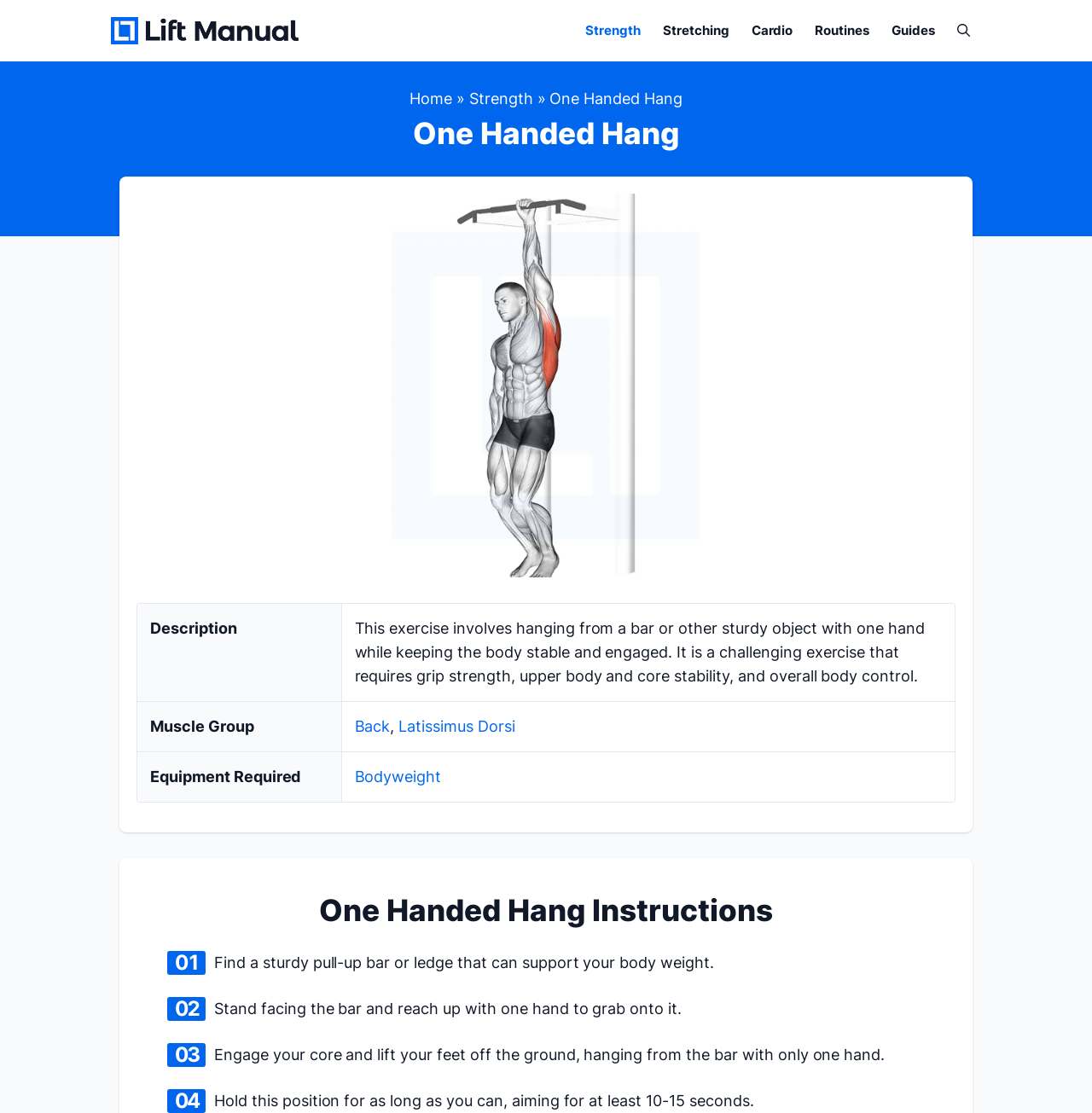Determine the bounding box coordinates for the clickable element required to fulfill the instruction: "Check trending topics". Provide the coordinates as four float numbers between 0 and 1, i.e., [left, top, right, bottom].

None